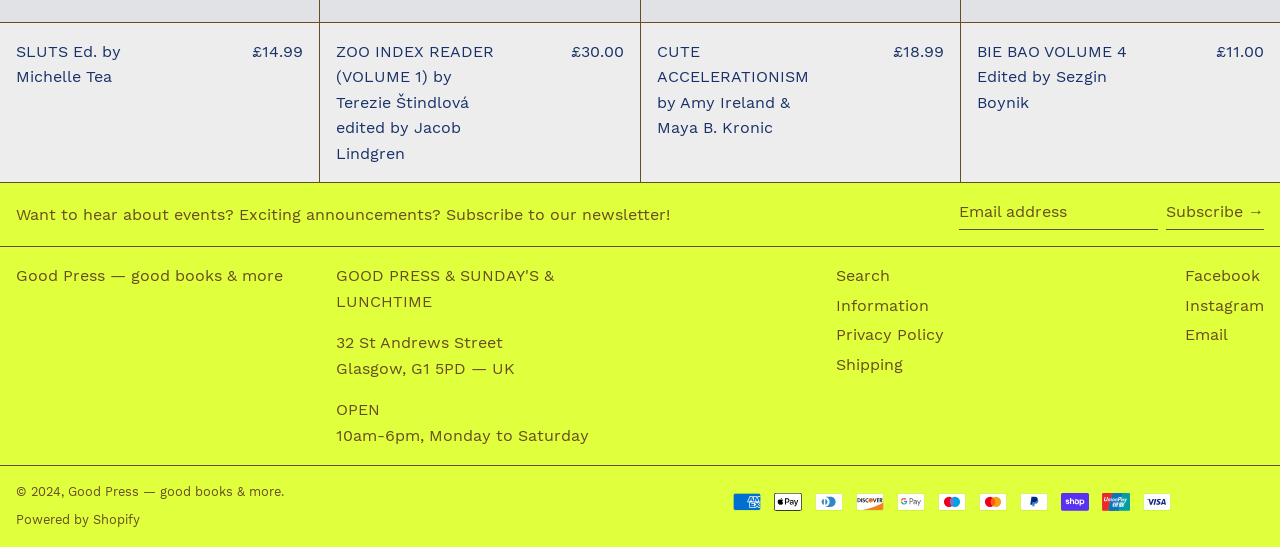Highlight the bounding box coordinates of the element that should be clicked to carry out the following instruction: "Follow Good Press on Facebook". The coordinates must be given as four float numbers ranging from 0 to 1, i.e., [left, top, right, bottom].

[0.926, 0.481, 0.984, 0.528]